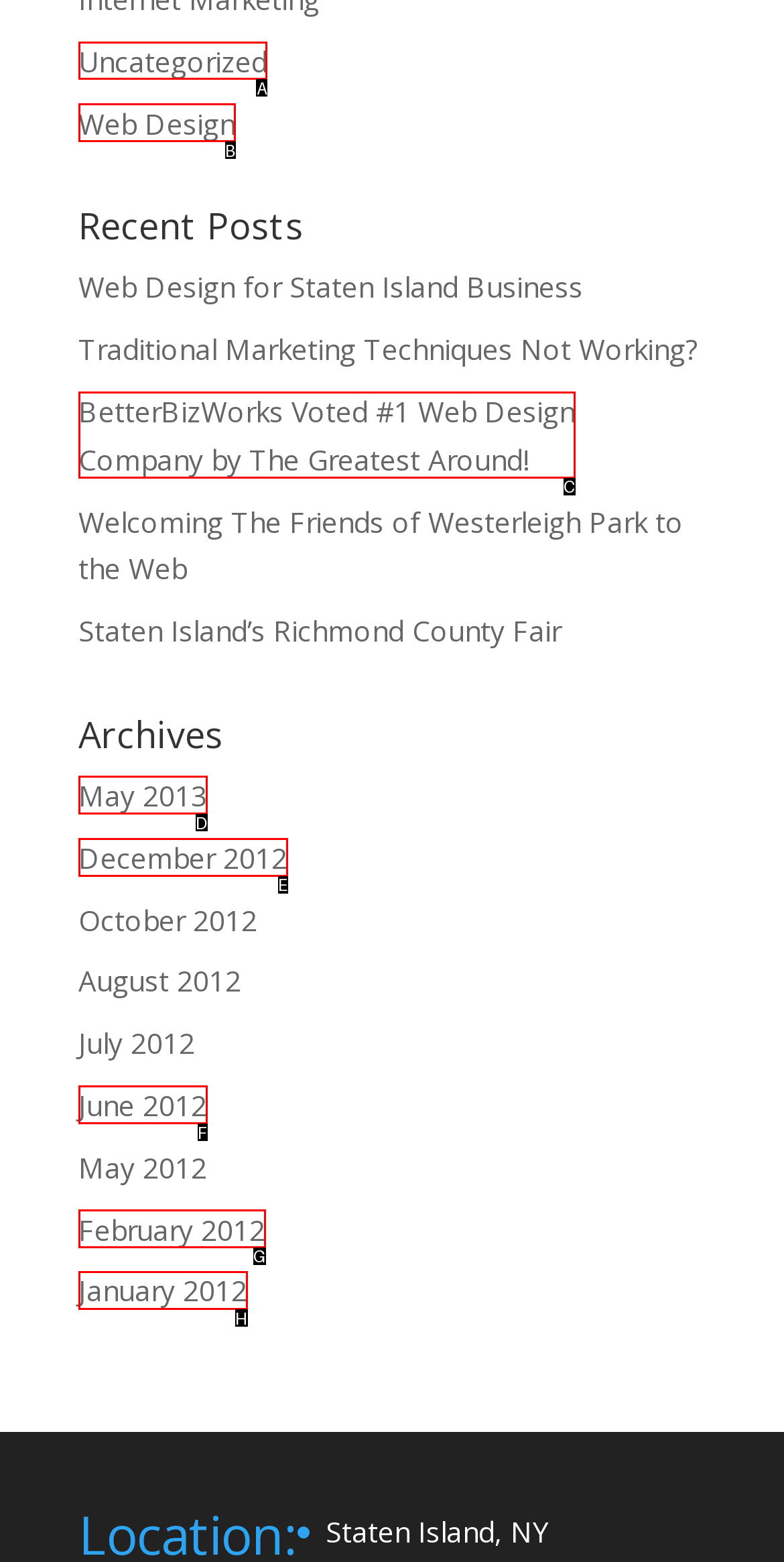Specify the letter of the UI element that should be clicked to achieve the following: Click on 'Uncategorized'
Provide the corresponding letter from the choices given.

A